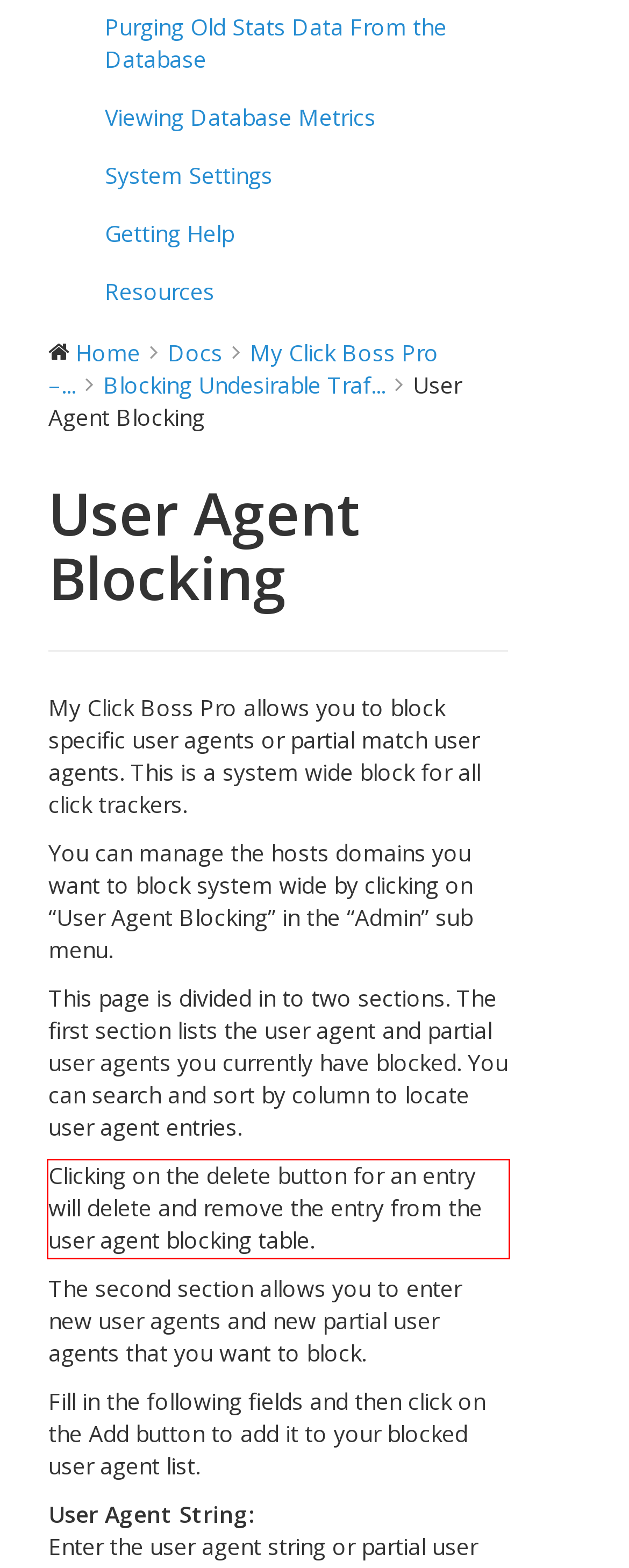Observe the screenshot of the webpage, locate the red bounding box, and extract the text content within it.

Clicking on the delete button for an entry will delete and remove the entry from the user agent blocking table.